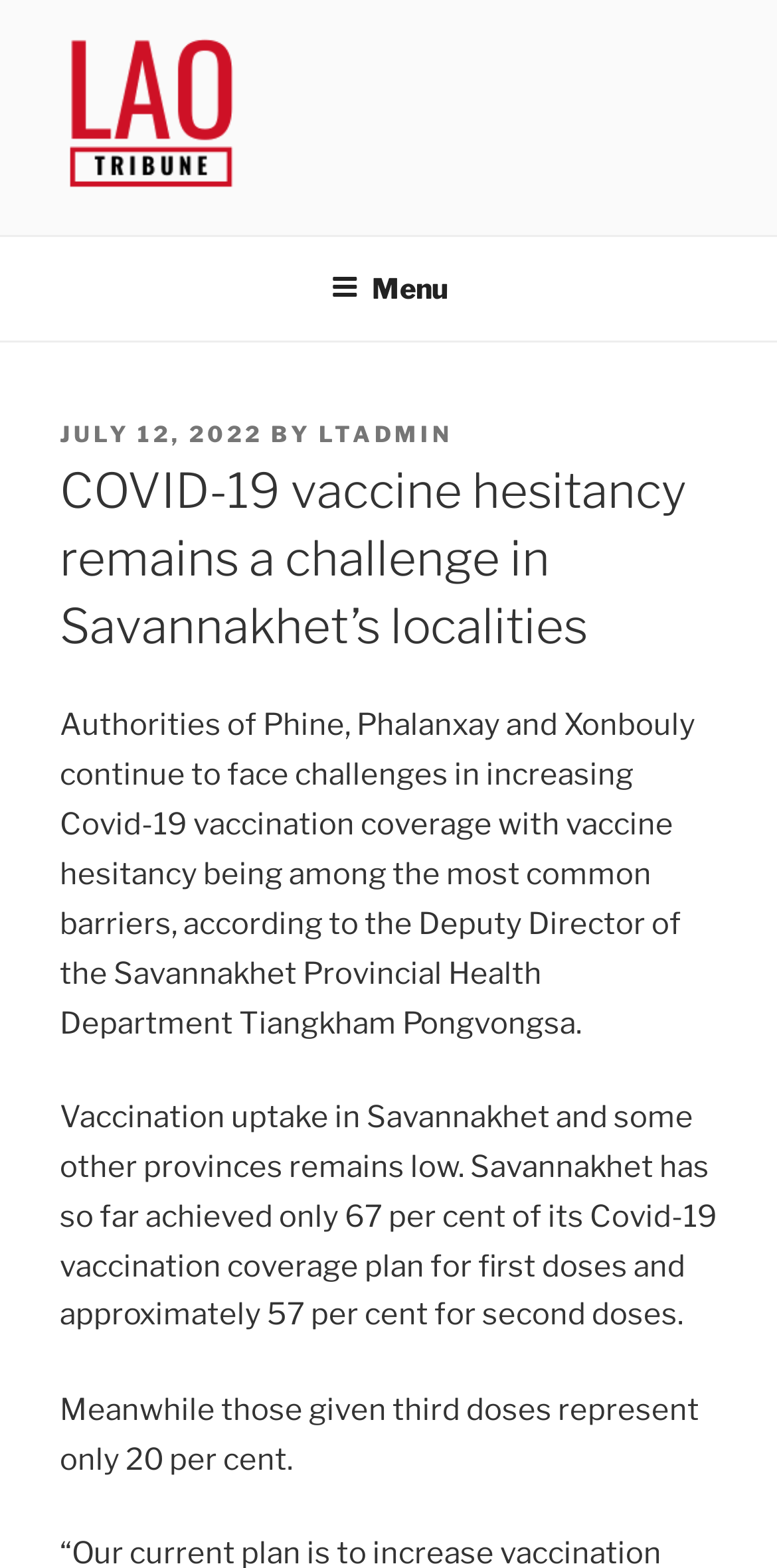Determine the bounding box coordinates of the UI element described below. Use the format (top-left x, top-left y, bottom-right x, bottom-right y) with floating point numbers between 0 and 1: July 12, 2022

[0.077, 0.268, 0.338, 0.286]